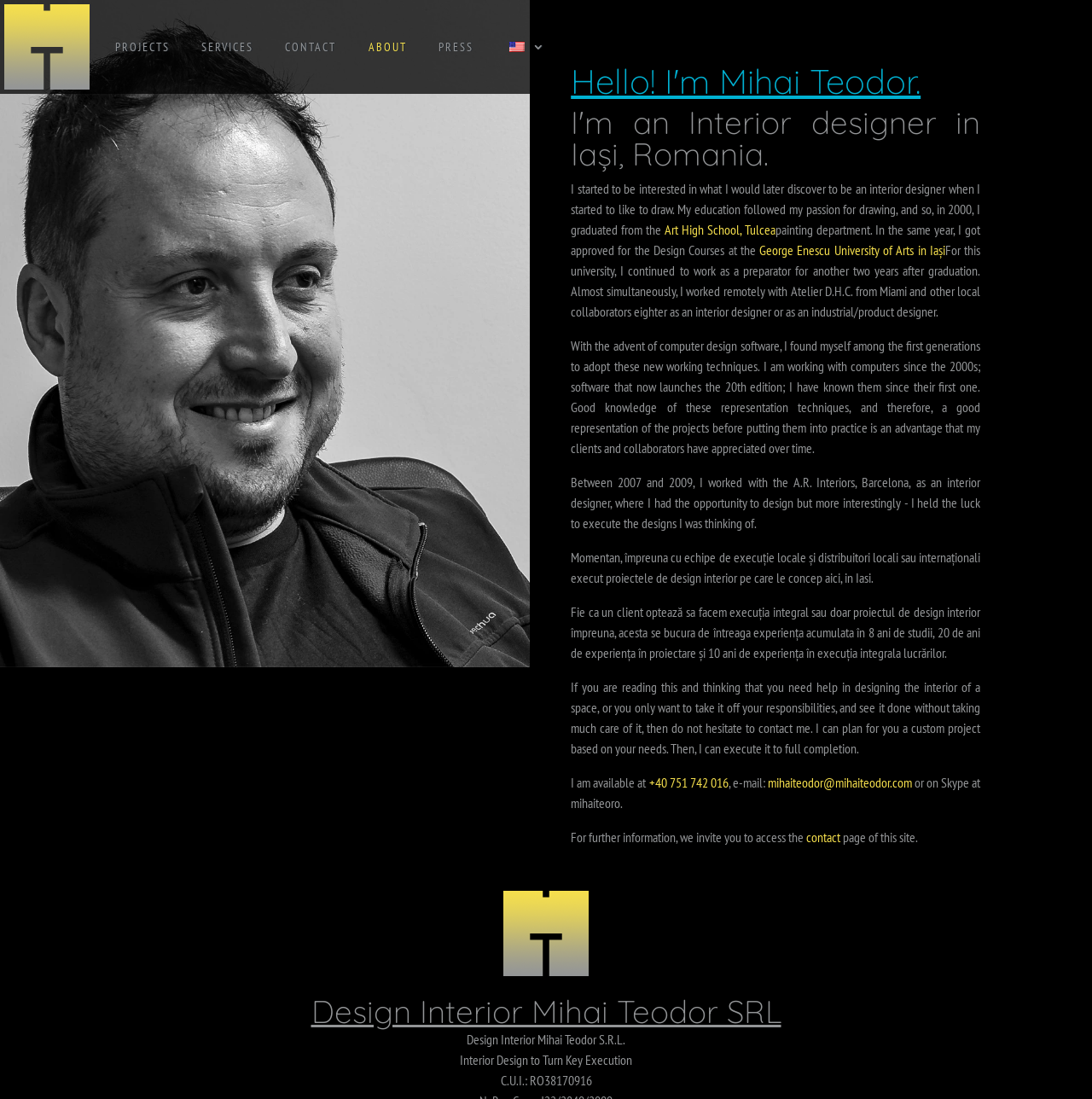Please identify the coordinates of the bounding box that should be clicked to fulfill this instruction: "Click the PROJECTS link".

[0.105, 0.004, 0.155, 0.082]